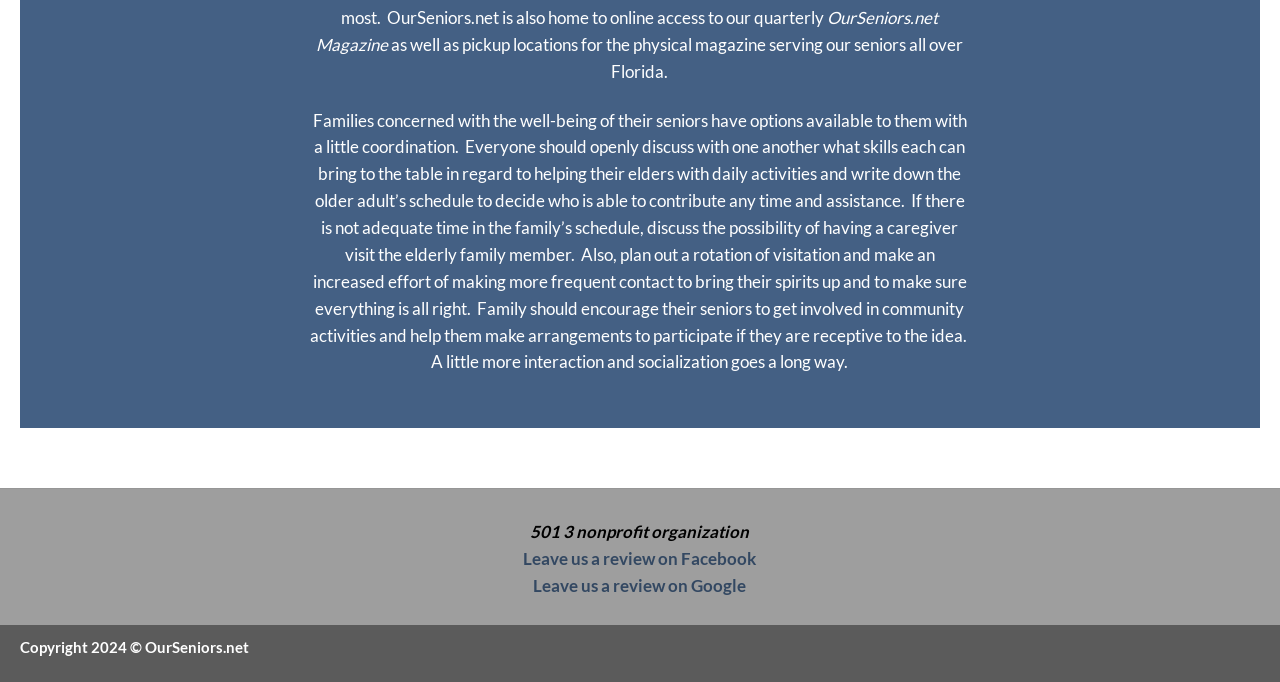What is the purpose of the magazine?
Refer to the image and give a detailed answer to the query.

The purpose of the magazine can be inferred from the static text element that describes the magazine as 'serving our seniors all over Florida'.